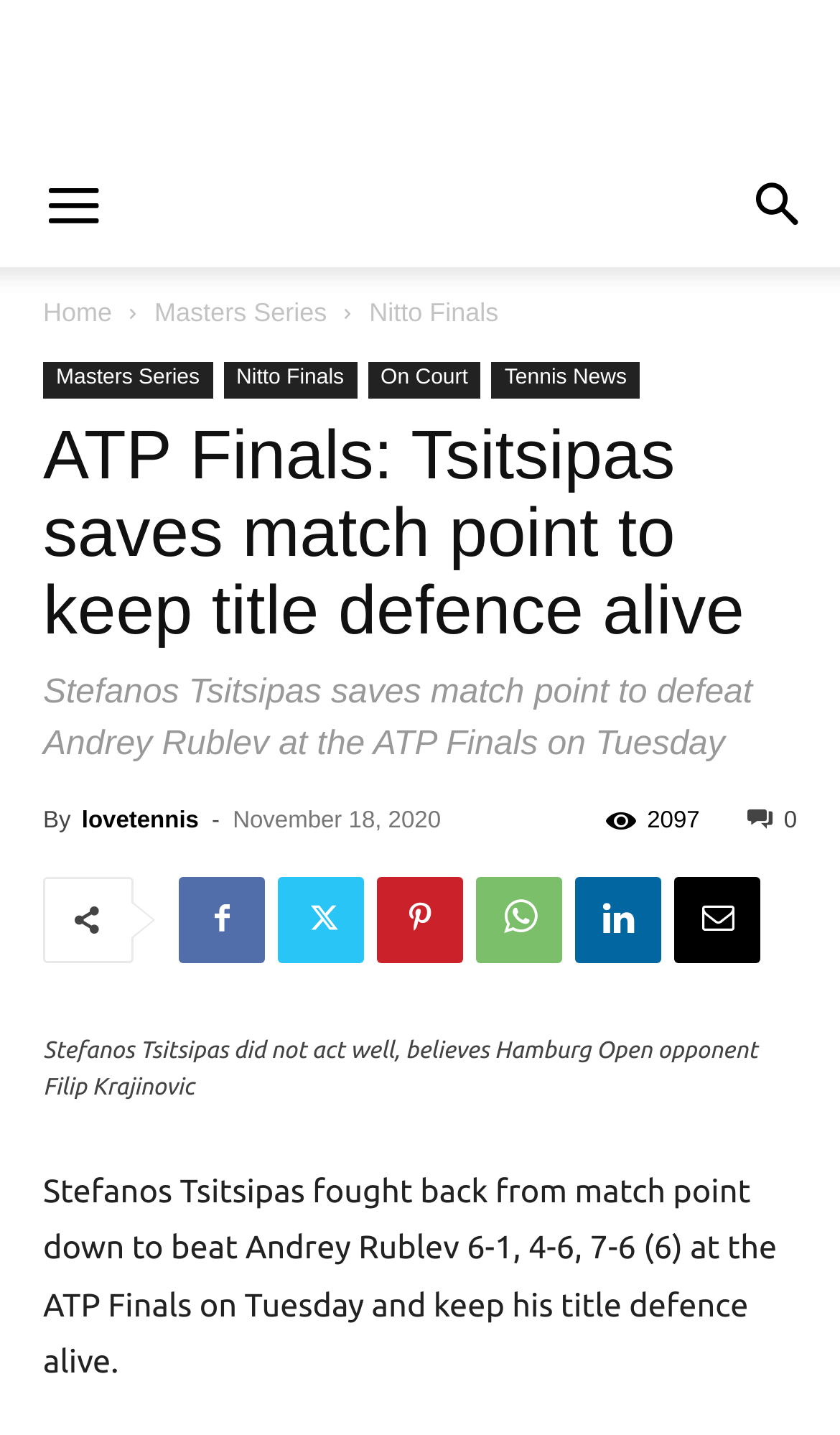What is the name of the opponent that Stefanos Tsitsipas defeated? Using the information from the screenshot, answer with a single word or phrase.

Andrey Rublev